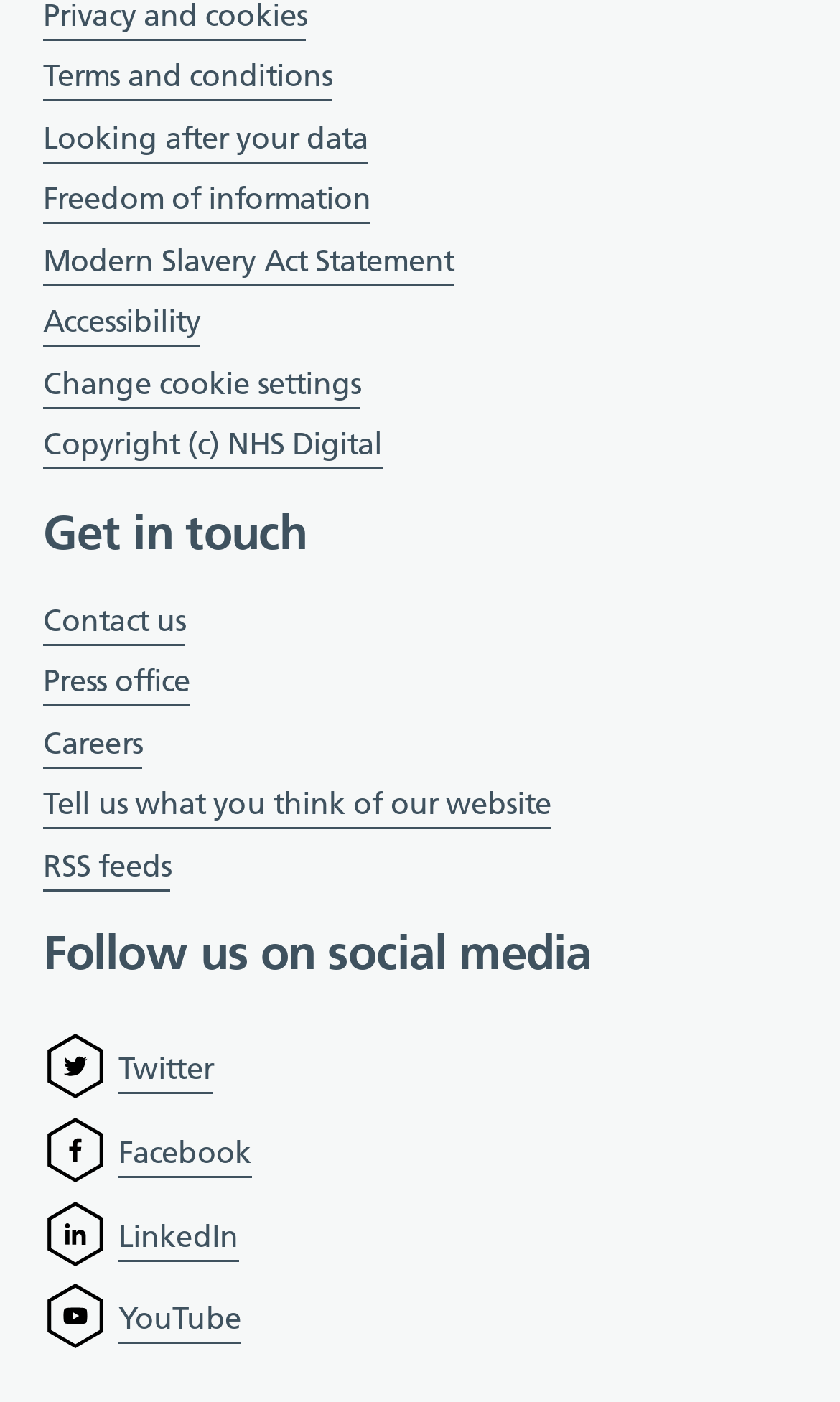Please find the bounding box coordinates of the element that must be clicked to perform the given instruction: "View careers". The coordinates should be four float numbers from 0 to 1, i.e., [left, top, right, bottom].

[0.051, 0.516, 0.169, 0.548]